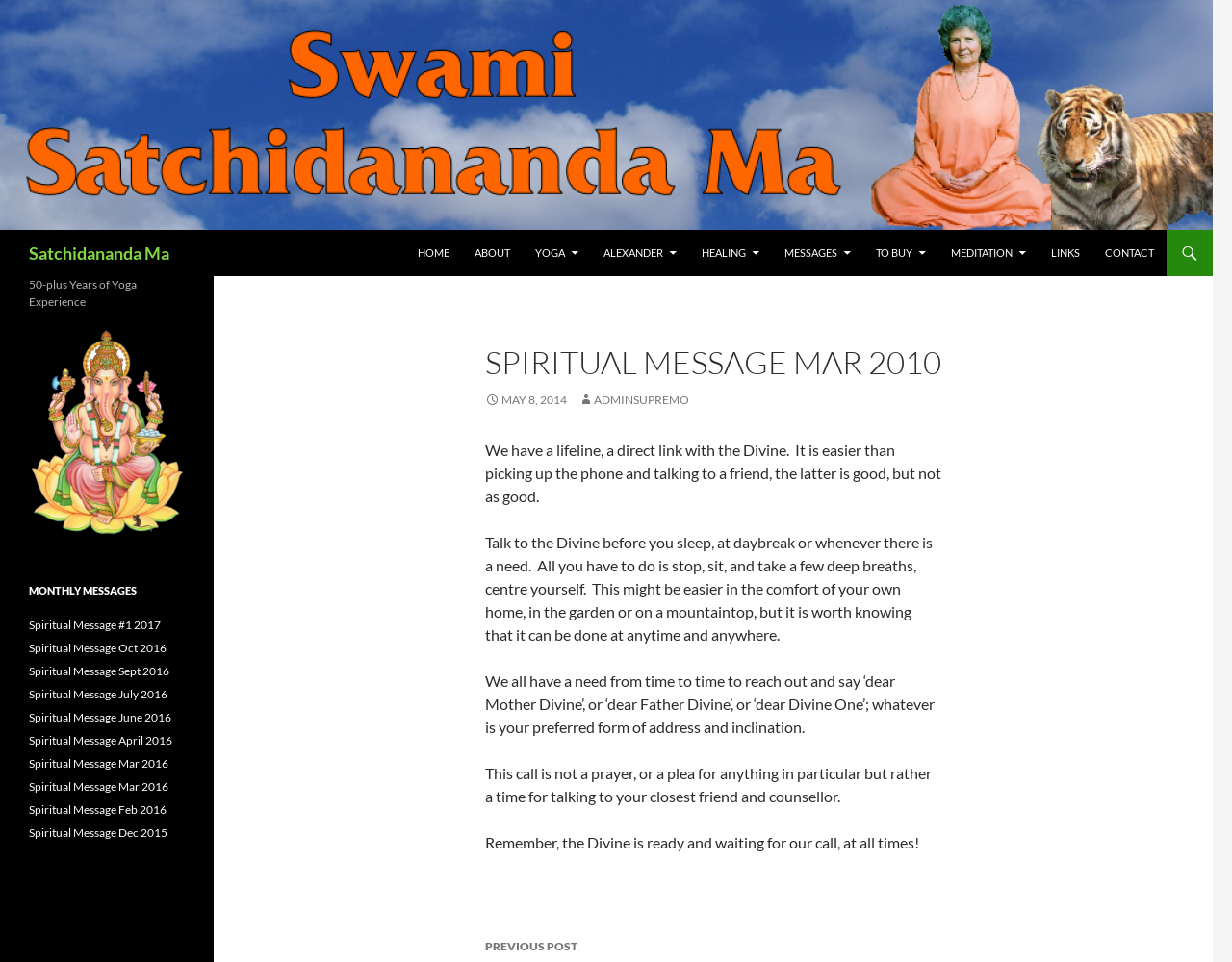Provide a thorough description of the webpage's content and layout.

This webpage is dedicated to spiritual messages and yoga experiences. At the top, there is a logo image of Satchidananda Ma, accompanied by a link to her profile. Below the logo, there is a heading with her name, followed by a search bar and a "SKIP TO CONTENT" link.

The main navigation menu is located below, featuring links to various sections, including "HOME", "ABOUT", "YOGA", "ALEXANDER", "HEALING", "MESSAGES", "TO BUY", "MEDITATION", and "LINKS". Each link has an icon next to it.

The main content area is divided into two sections. On the left, there is an article with a heading "SPIRITUAL MESSAGE MAR 2010". Below the heading, there is a link to a specific date, "MAY 8, 2014", and another link to the author, "ADMINSUPREMO". The article itself consists of four paragraphs of text, discussing the importance of connecting with the Divine and the ease of doing so.

On the right side, there is a section with a heading "50-plus Years of Yoga Experience". Below the heading, there is an image, followed by a heading "MONTHLY MESSAGES" and a navigation menu with links to various spiritual messages from different months and years.

At the bottom of the page, there is a "Post navigation" heading, which seems to be a separator between the main content and the footer area.